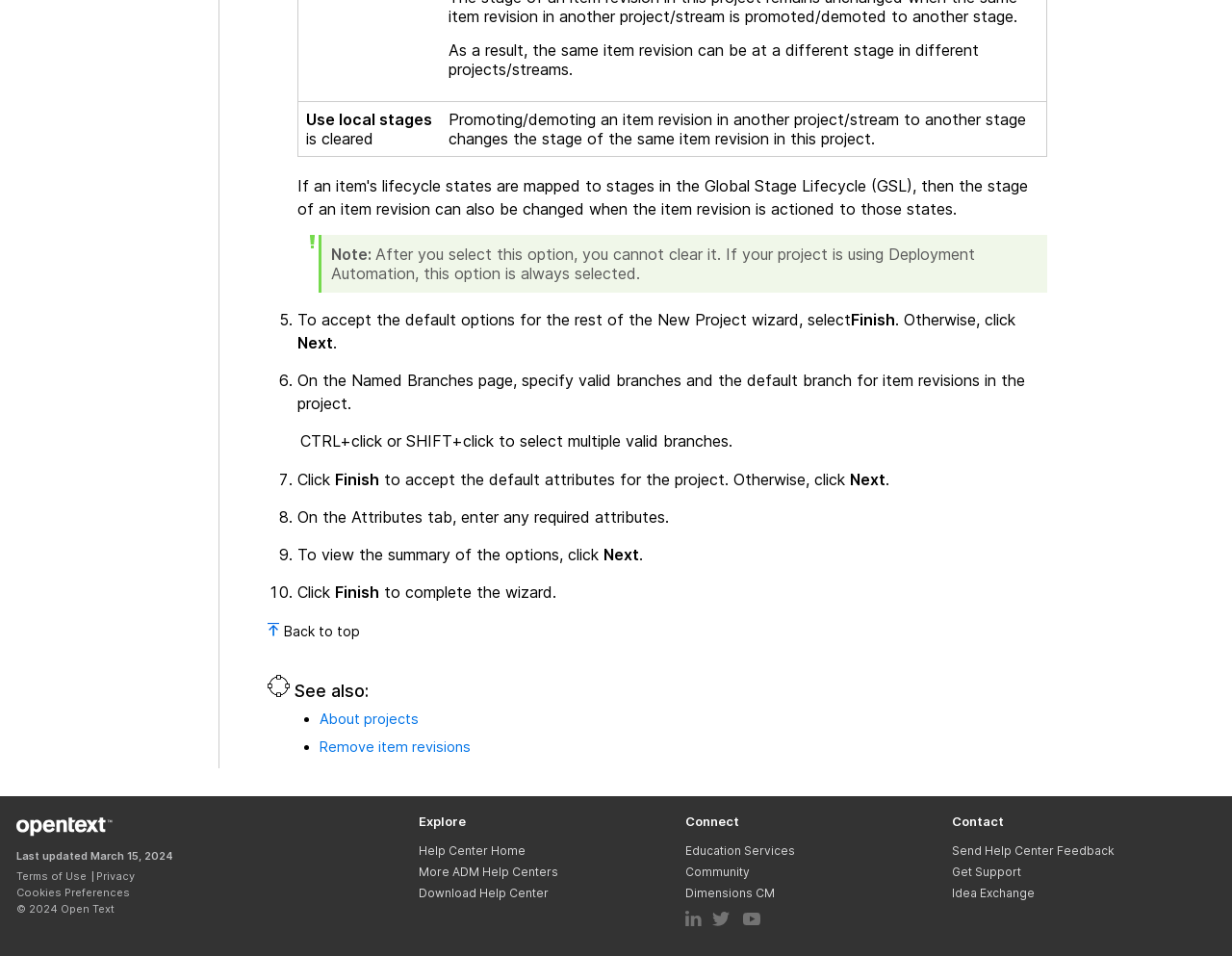Kindly determine the bounding box coordinates of the area that needs to be clicked to fulfill this instruction: "Click 'Help Center Home'".

[0.339, 0.882, 0.426, 0.897]